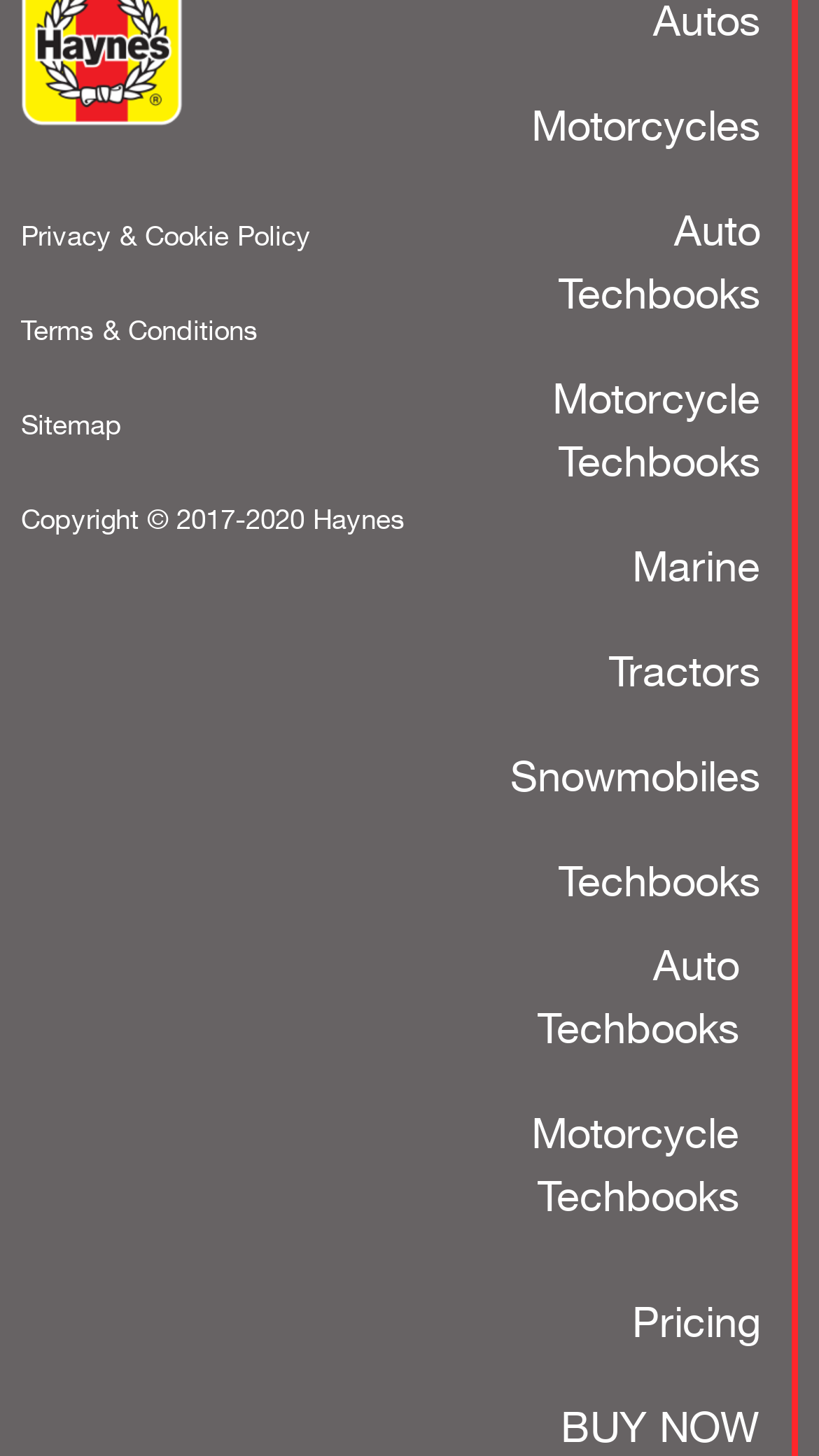What is the last link in the main section?
Use the image to answer the question with a single word or phrase.

Pricing